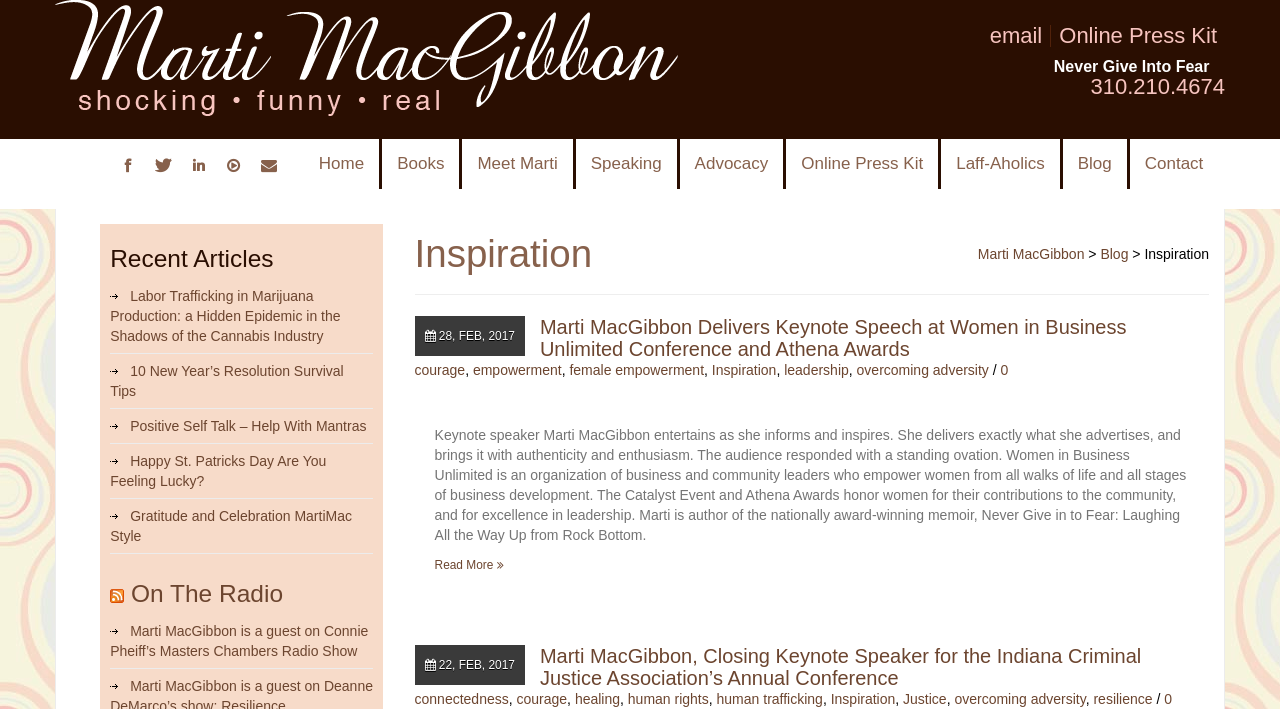Bounding box coordinates are specified in the format (top-left x, top-left y, bottom-right x, bottom-right y). All values are floating point numbers bounded between 0 and 1. Please provide the bounding box coordinate of the region this sentence describes: connectedness

[0.324, 0.975, 0.397, 0.997]